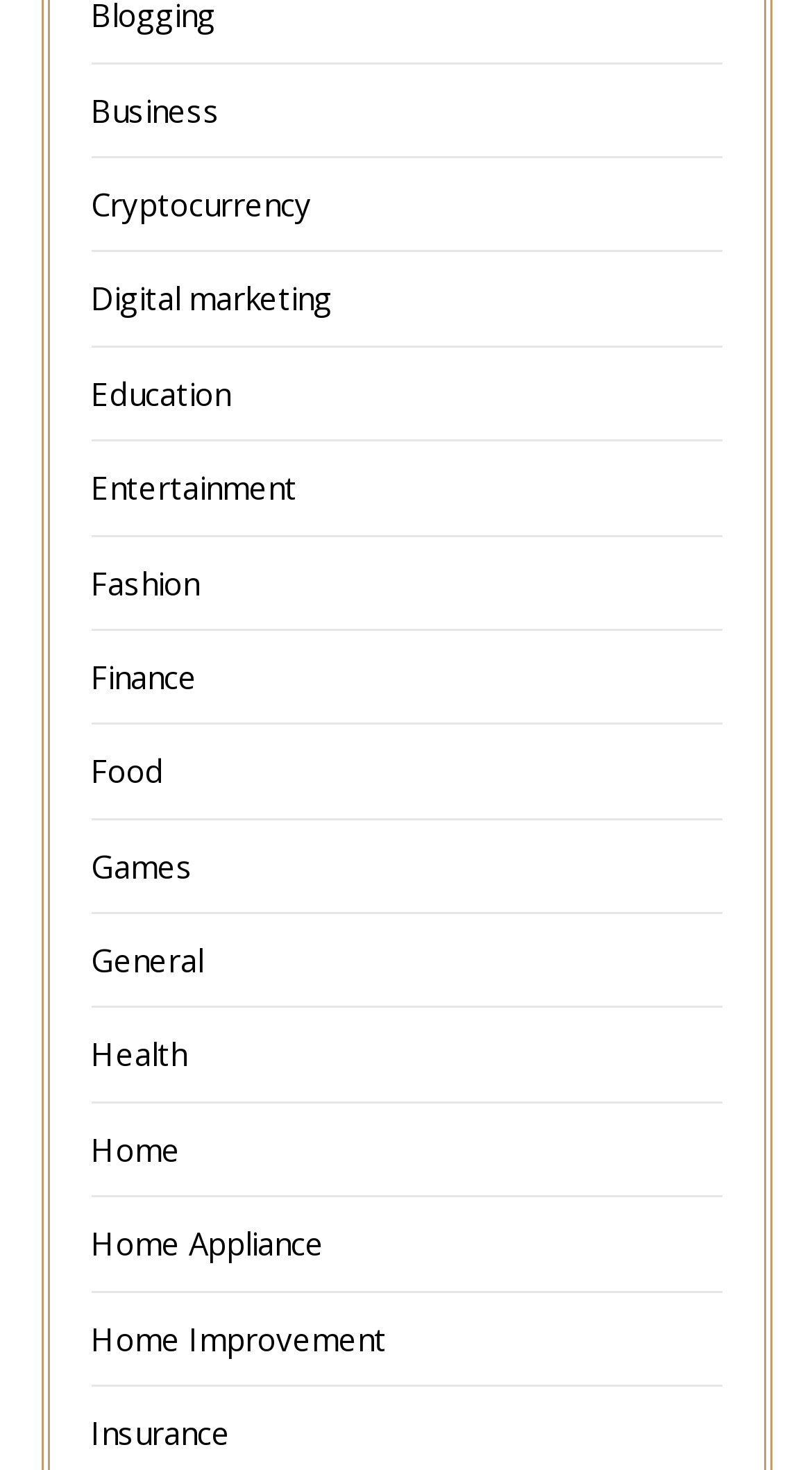Provide the bounding box coordinates in the format (top-left x, top-left y, bottom-right x, bottom-right y). All values are floating point numbers between 0 and 1. Determine the bounding box coordinate of the UI element described as: Home Improvement

[0.112, 0.896, 0.476, 0.924]